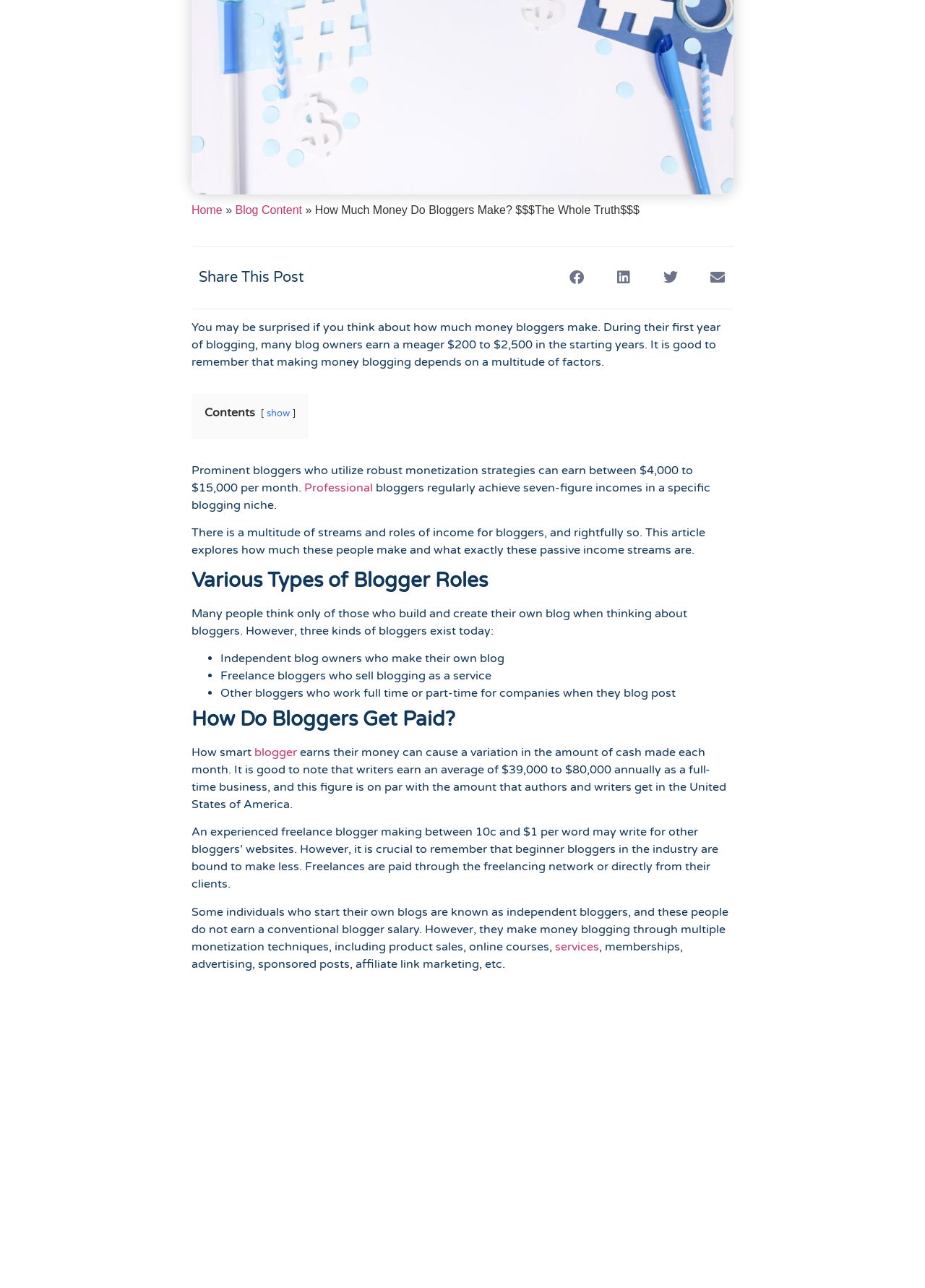From the element description aria-label="Share on facebook", predict the bounding box coordinates of the UI element. The coordinates must be specified in the format (top-left x, top-left y, bottom-right x, bottom-right y) and should be within the 0 to 1 range.

[0.605, 0.203, 0.641, 0.228]